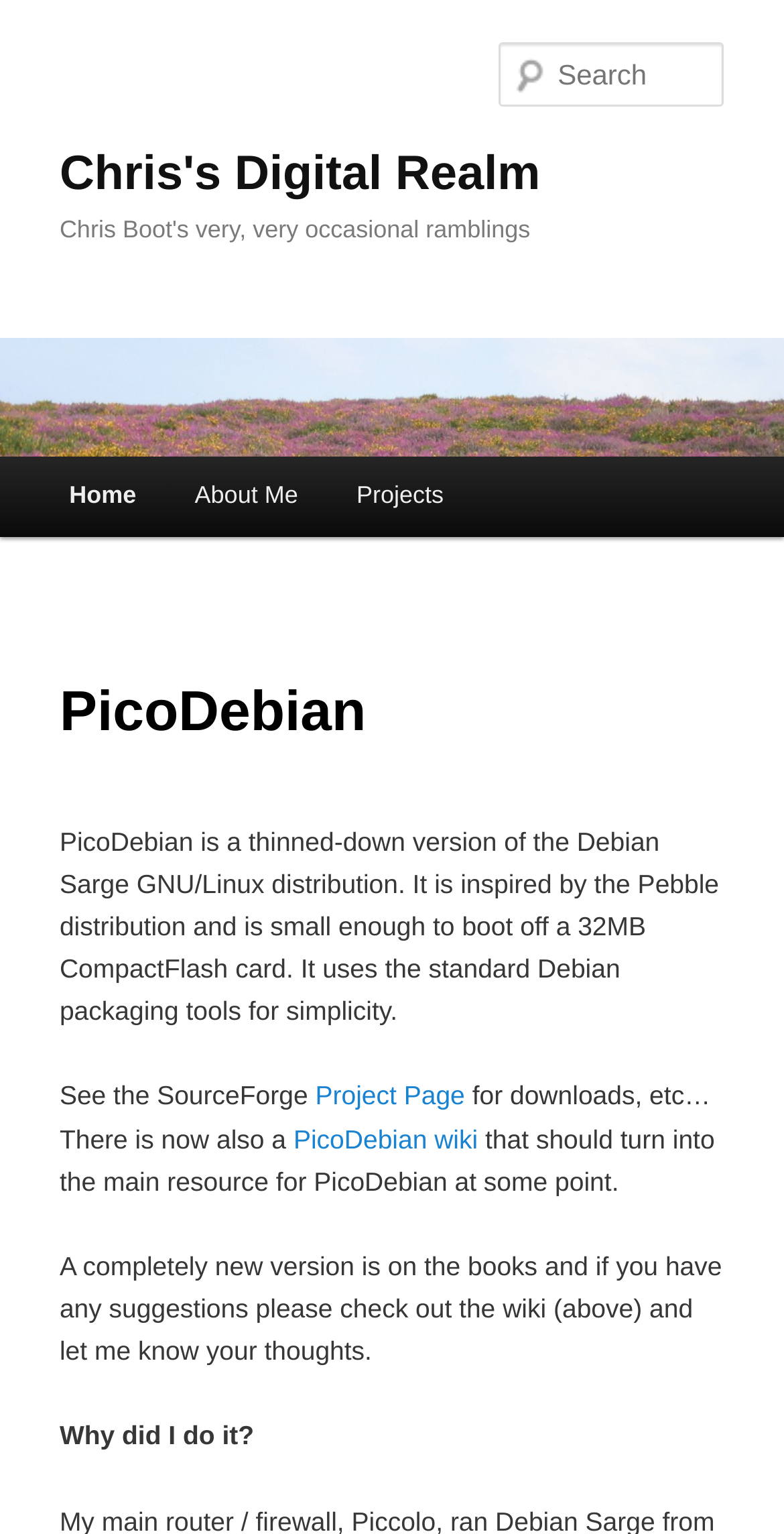What is the purpose of PicoDebian?
Using the visual information, respond with a single word or phrase.

To boot off a 32MB CompactFlash card